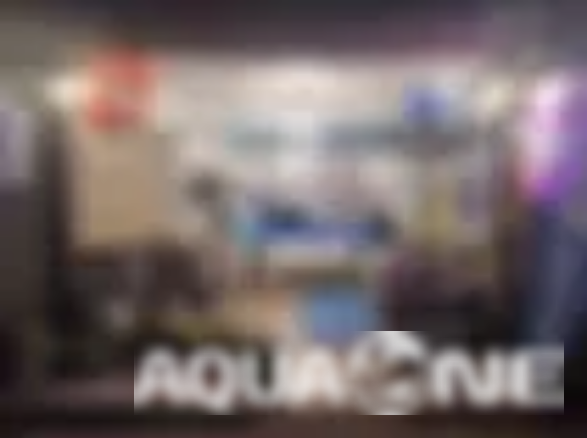Analyze the image and describe all key details you can observe.

The image showcases the interior of Aqua One, a boutique dive center located in Phuket. The space is designed to provide a welcoming atmosphere for diving enthusiasts. In the foreground, the prominent Aqua One branding is visible, highlighting the center's identity. The area features various diving equipment and a reception area where guests can inquire about diving trips and services. Subtle decorations in the background hint at a vibrant diving culture, while the layout suggests a focus on customer comfort and convenience. This dive center emphasizes quick access to diving experiences, reflecting its position as an ideal spot for both novice and seasoned divers.